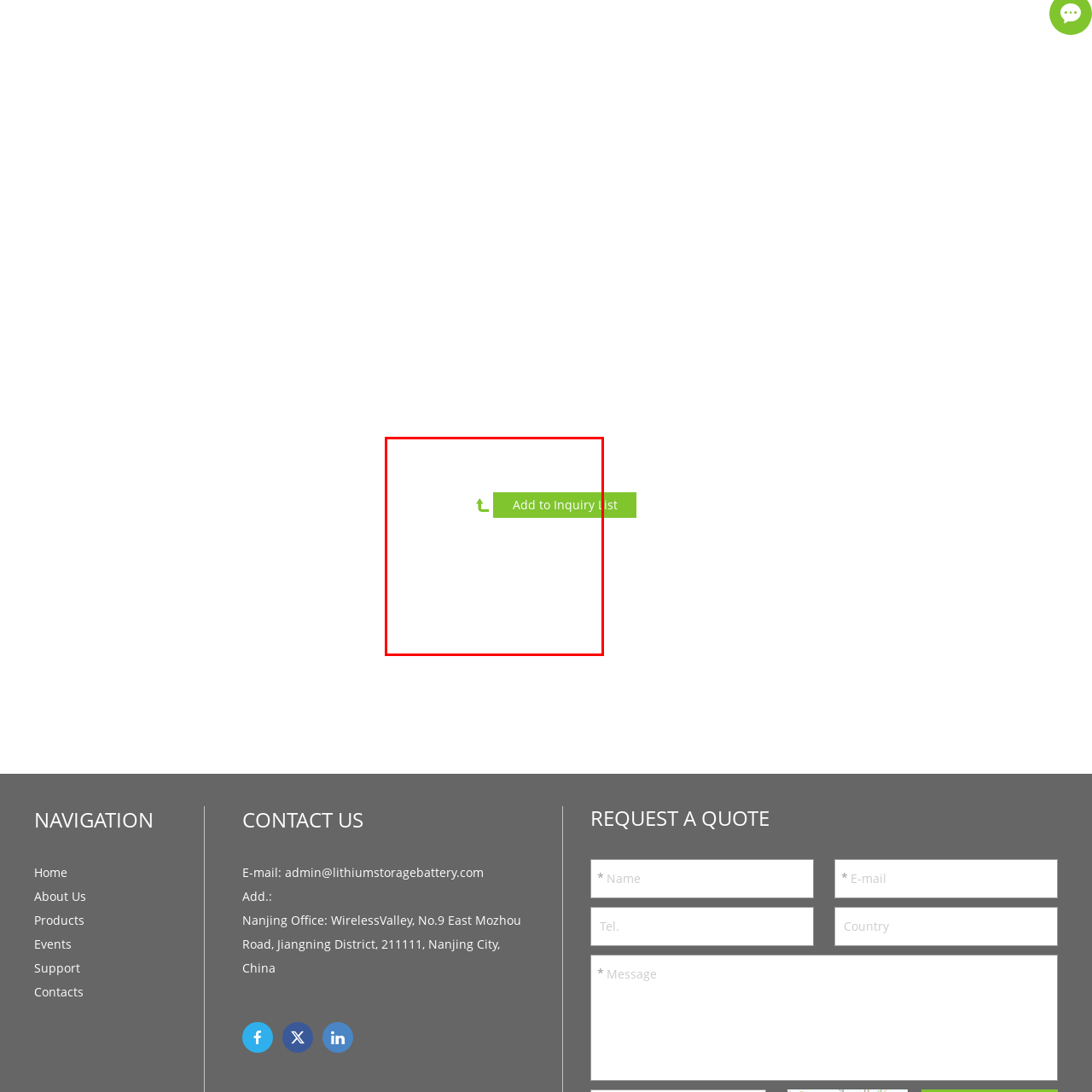Pay attention to the image inside the red rectangle, What type of products are featured on this webpage? Answer briefly with a single word or phrase.

Battery modules